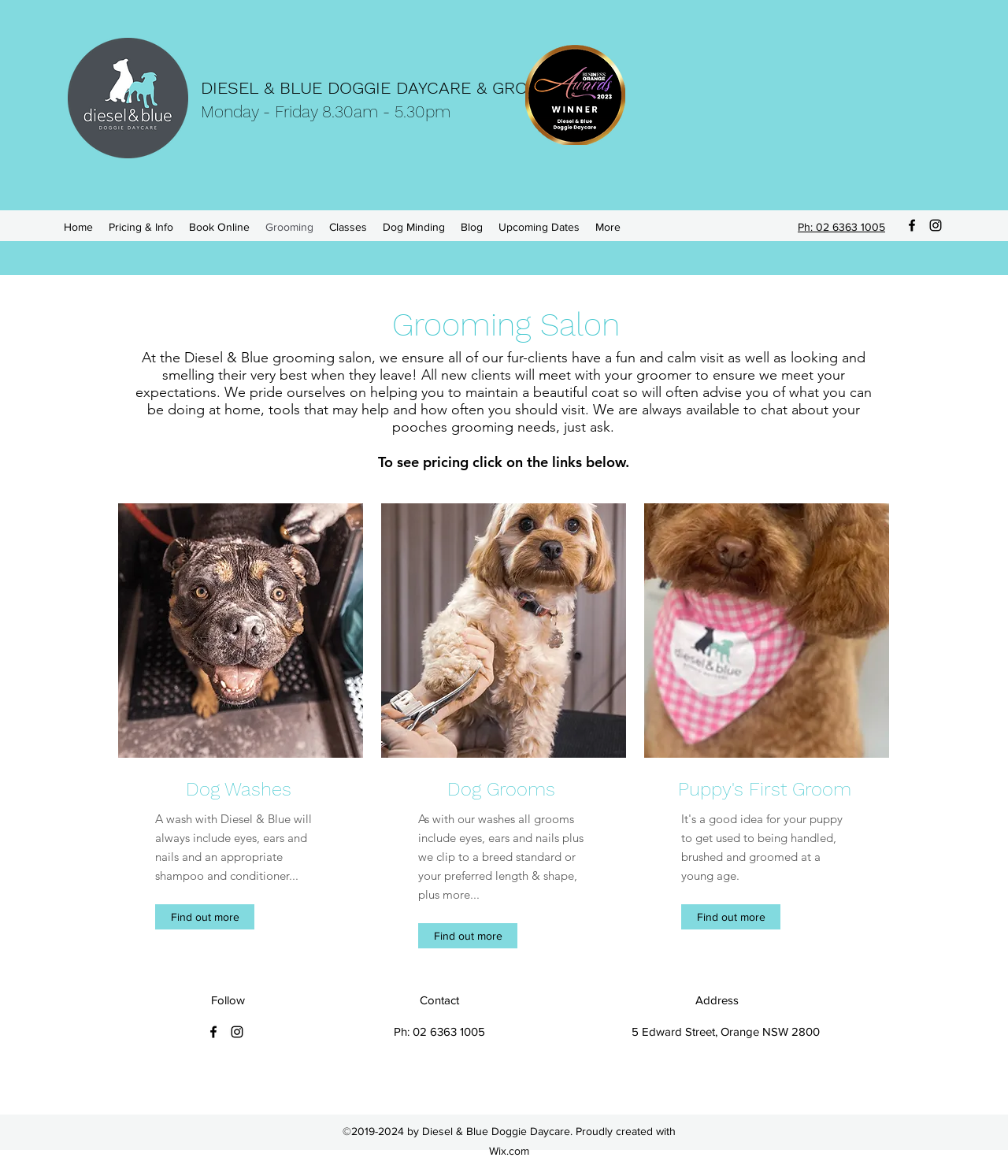Provide the bounding box coordinates for the UI element that is described by this text: "Classes". The coordinates should be in the form of four float numbers between 0 and 1: [left, top, right, bottom].

[0.319, 0.183, 0.372, 0.203]